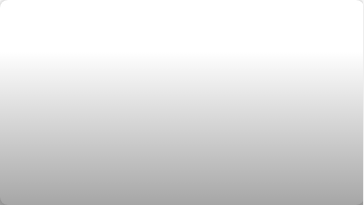What type of content is the article designed to provide?
Based on the image, provide your answer in one word or phrase.

Educational content